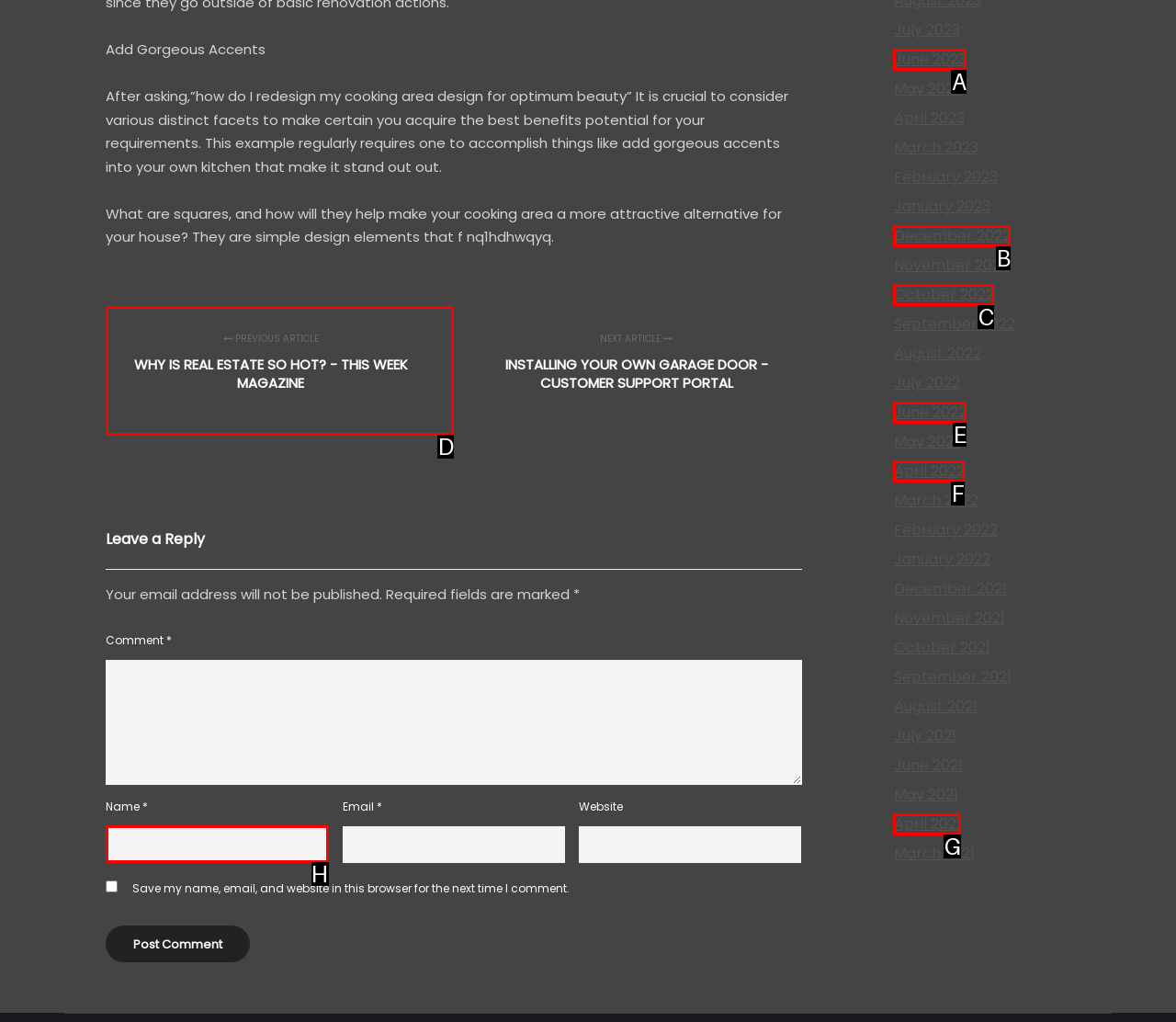Which option corresponds to the following element description: parent_node: Name * name="author"?
Please provide the letter of the correct choice.

H